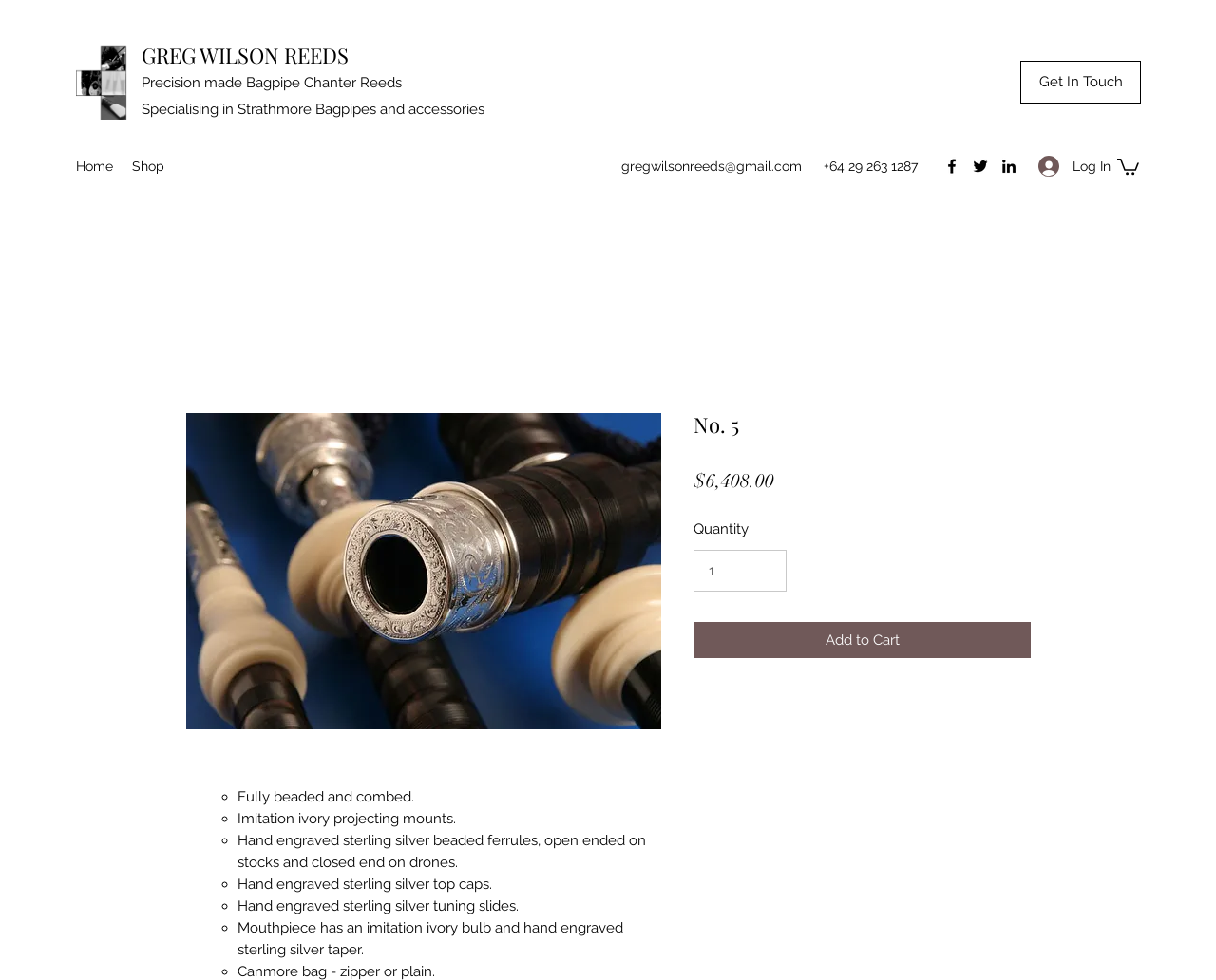Could you highlight the region that needs to be clicked to execute the instruction: "Click the 'Log In' button"?

[0.843, 0.152, 0.913, 0.188]